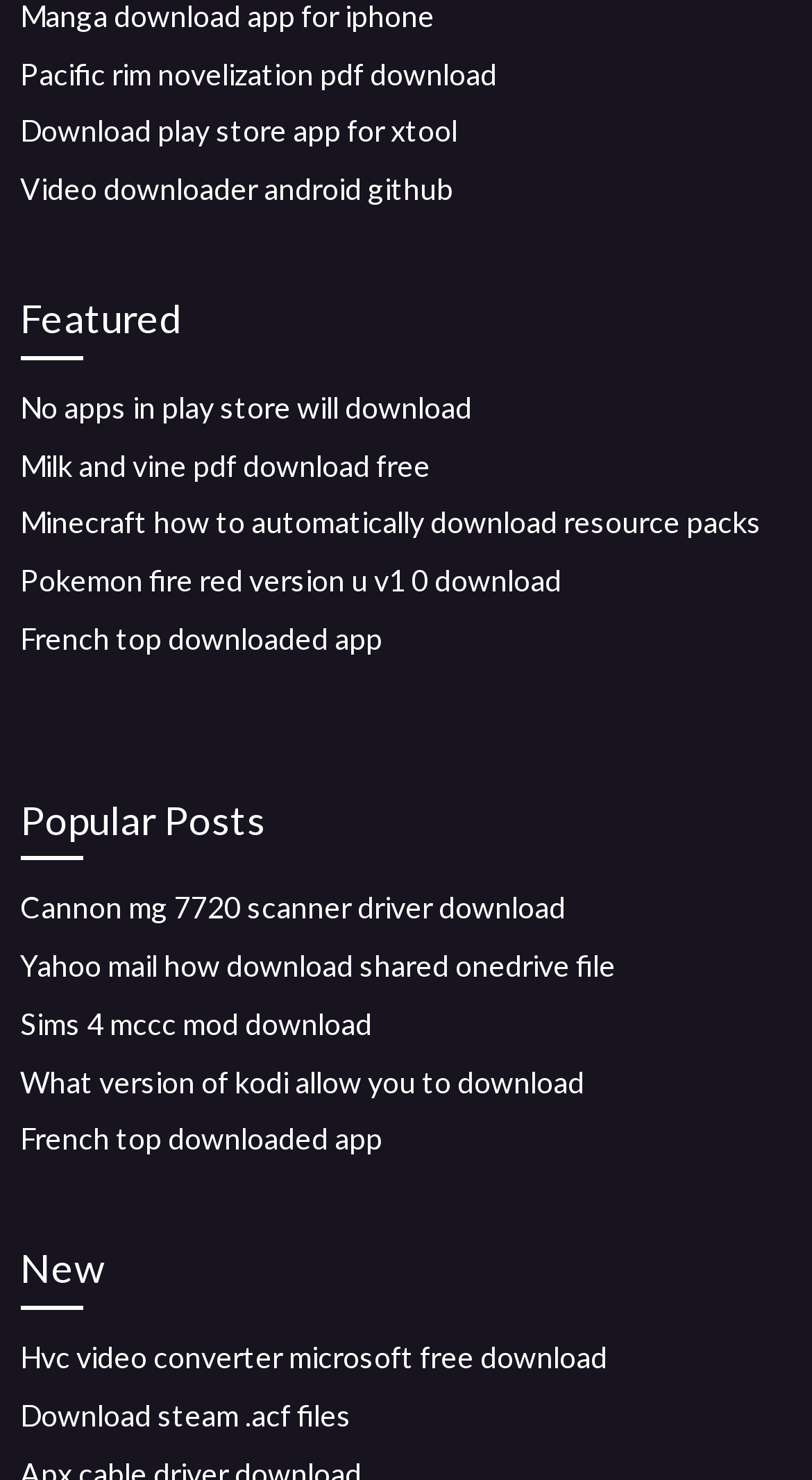Using the element description: "Pacific rim novelization pdf download", determine the bounding box coordinates for the specified UI element. The coordinates should be four float numbers between 0 and 1, [left, top, right, bottom].

[0.025, 0.037, 0.612, 0.061]